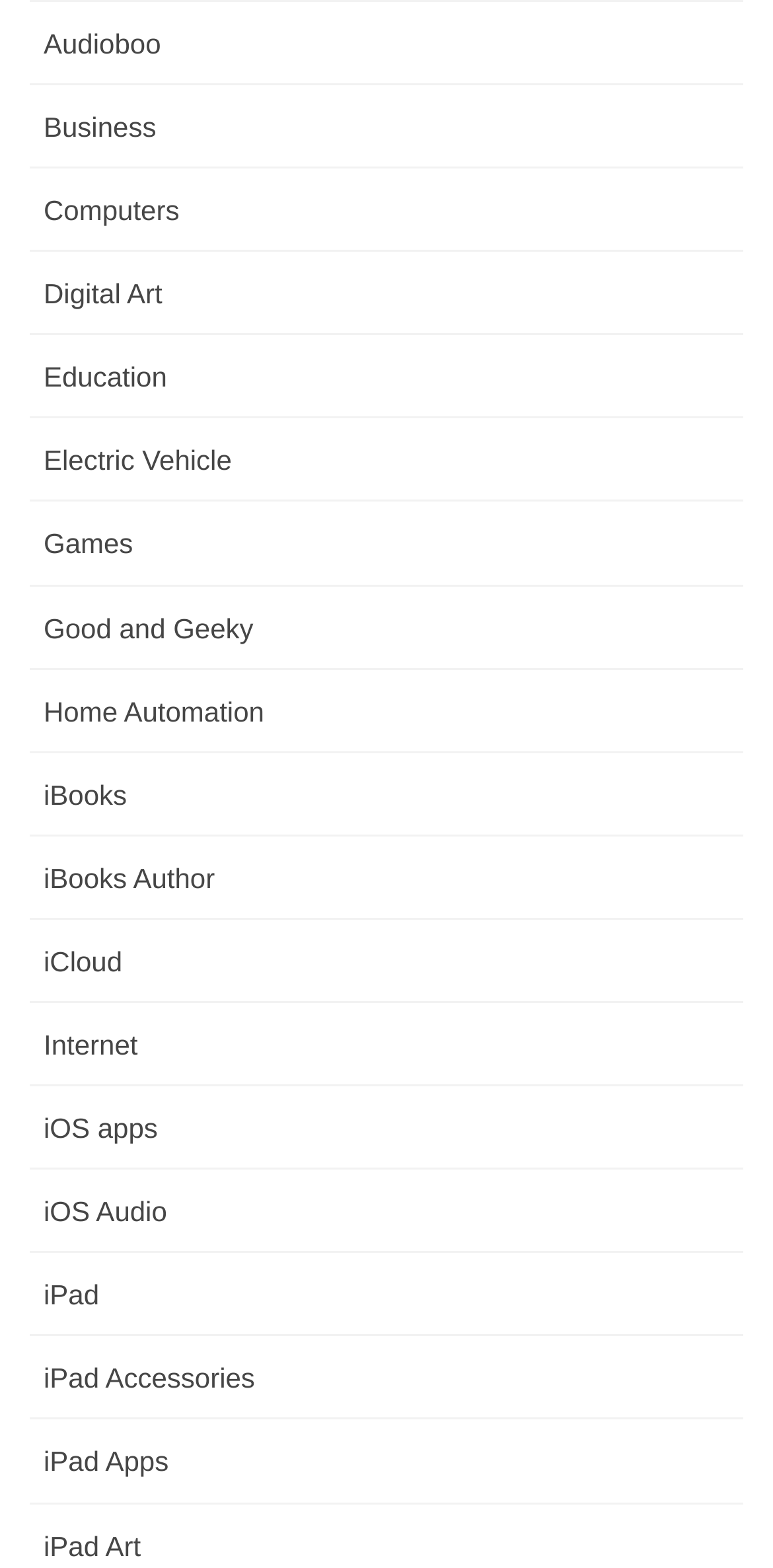What is the last category listed?
Using the image, answer in one word or phrase.

iPad Apps